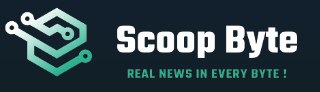What is the background color of the logo?
Can you offer a detailed and complete answer to this question?

The design incorporates a stylized graphic element set against a sleek dark background, which enhances its modern appeal and suggests a professional tone.